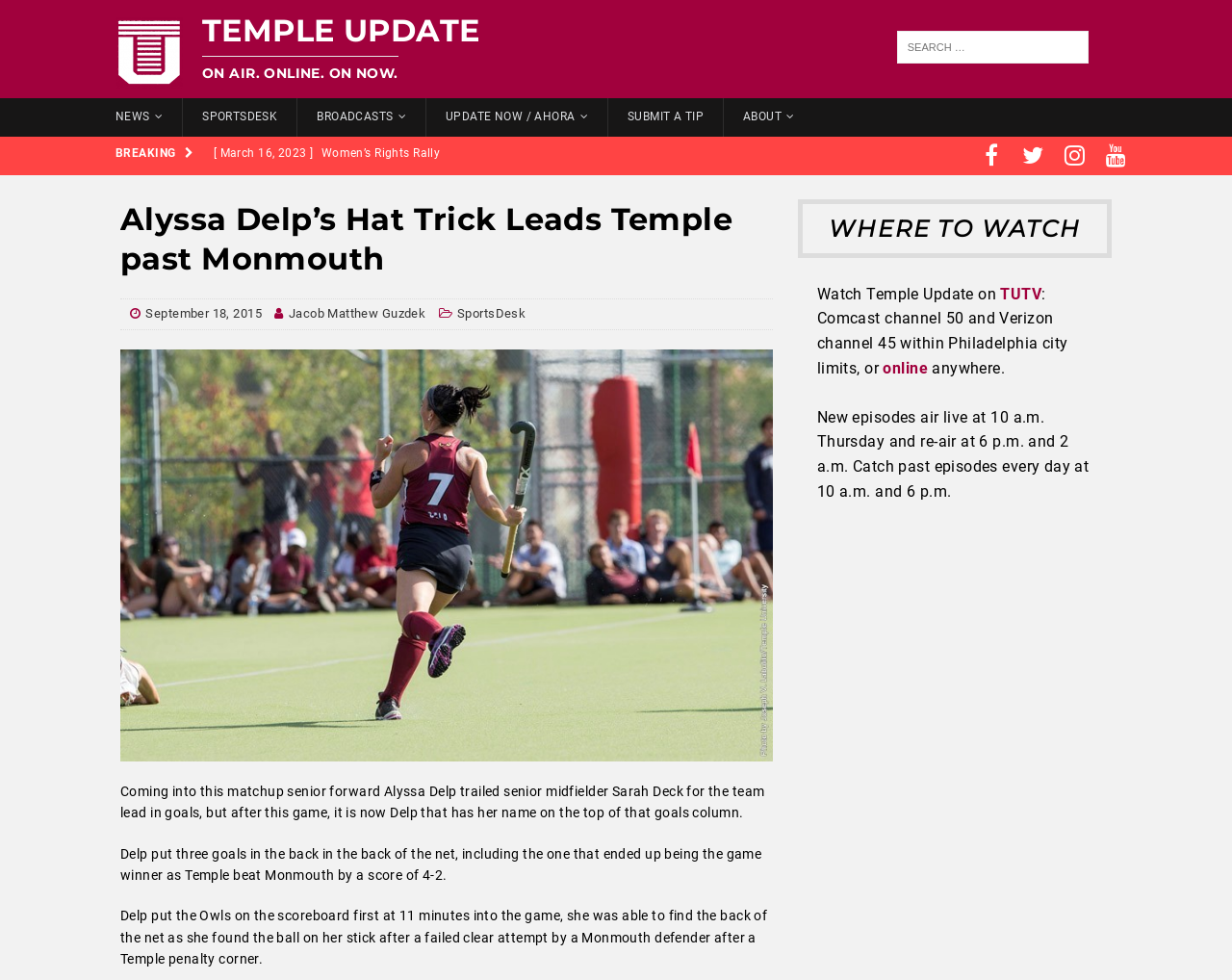Provide the bounding box coordinates of the HTML element this sentence describes: "Update Now / Ahora". The bounding box coordinates consist of four float numbers between 0 and 1, i.e., [left, top, right, bottom].

[0.345, 0.101, 0.493, 0.139]